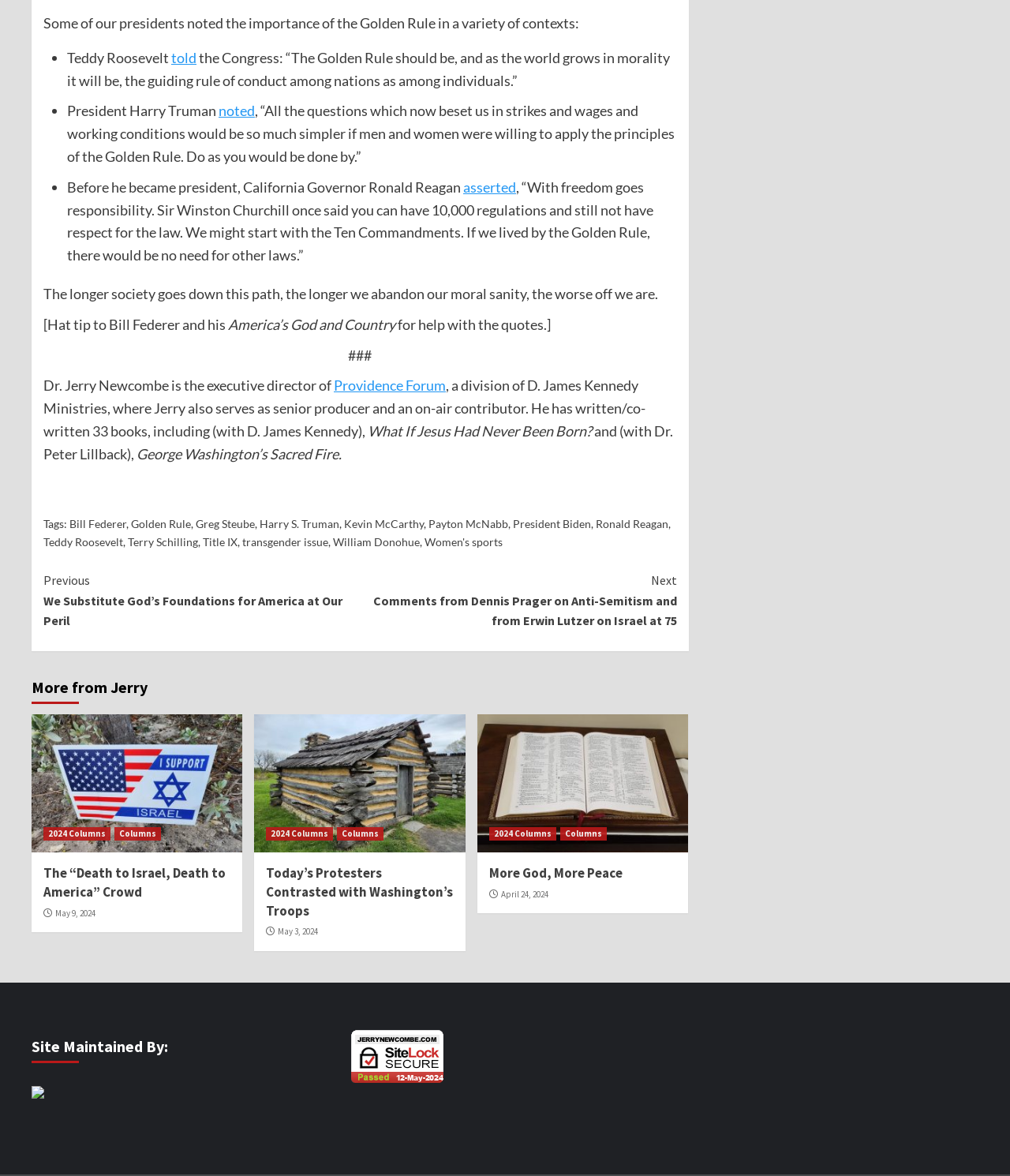Who is the California Governor mentioned in the text?
Look at the image and answer the question using a single word or phrase.

Ronald Reagan